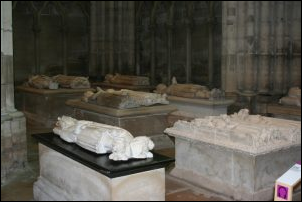Using the information from the screenshot, answer the following question thoroughly:
What is the significance of the tombs' arrangement?

The arrangement of the tombs is mentioned to hint at the importance of the individuals buried there, suggesting that the placement and organization of the tombs is intentional and reflects the significance of the people interred in them.